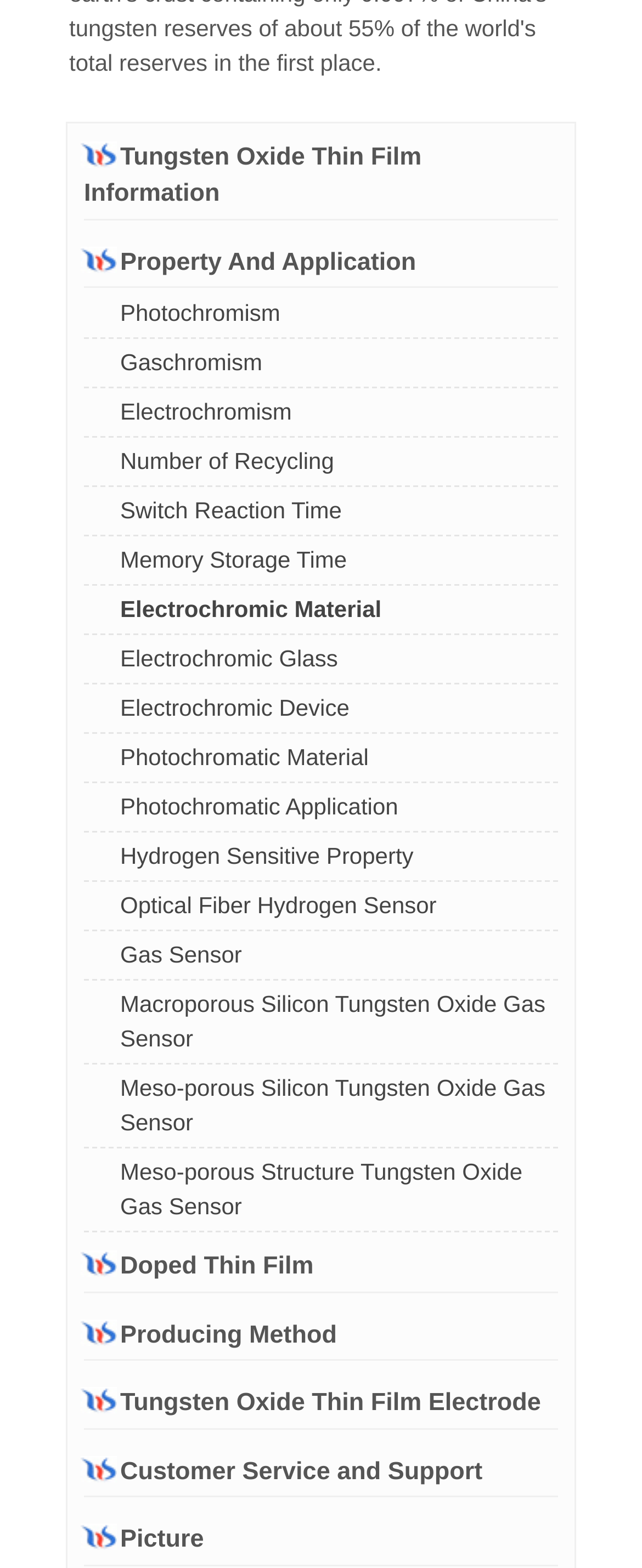Please identify the bounding box coordinates of the region to click in order to complete the given instruction: "View Tungsten Oxide Thin Film Information". The coordinates should be four float numbers between 0 and 1, i.e., [left, top, right, bottom].

[0.131, 0.089, 0.869, 0.14]